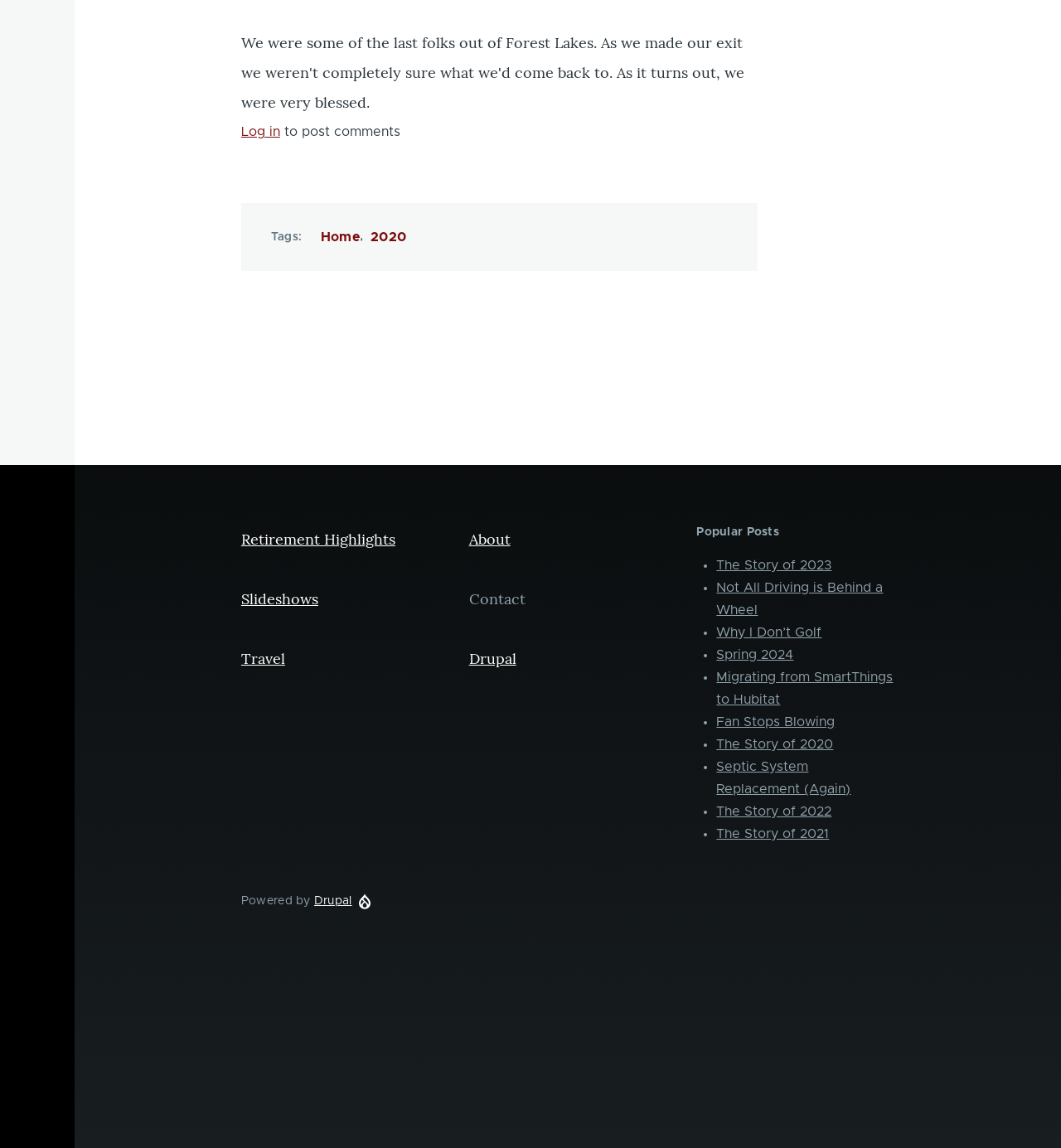How many links are there in the top navigation bar?
Based on the screenshot, provide your answer in one word or phrase.

4